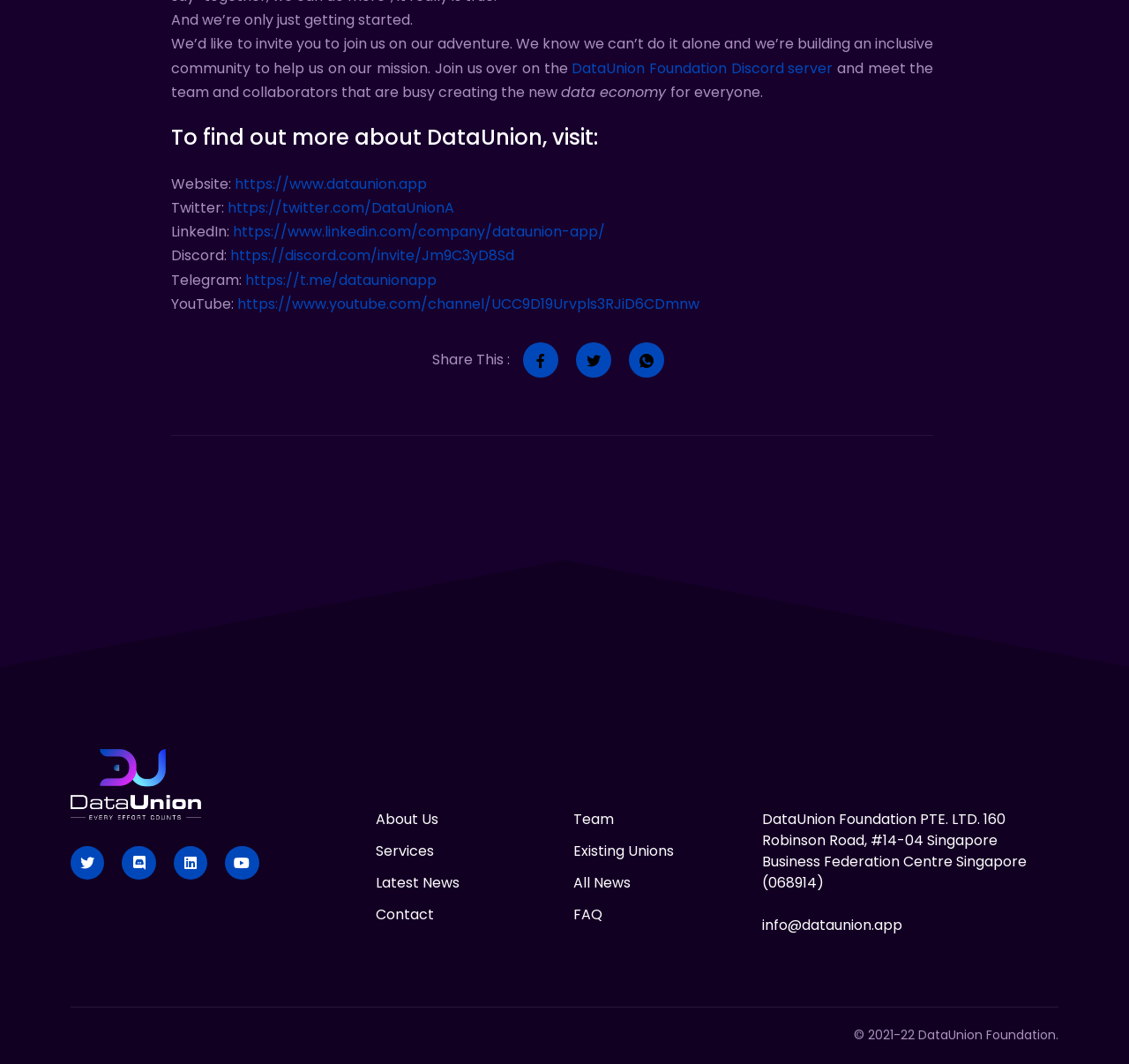Can you find the bounding box coordinates for the element to click on to achieve the instruction: "Watch DataUnion on YouTube"?

[0.21, 0.276, 0.62, 0.295]